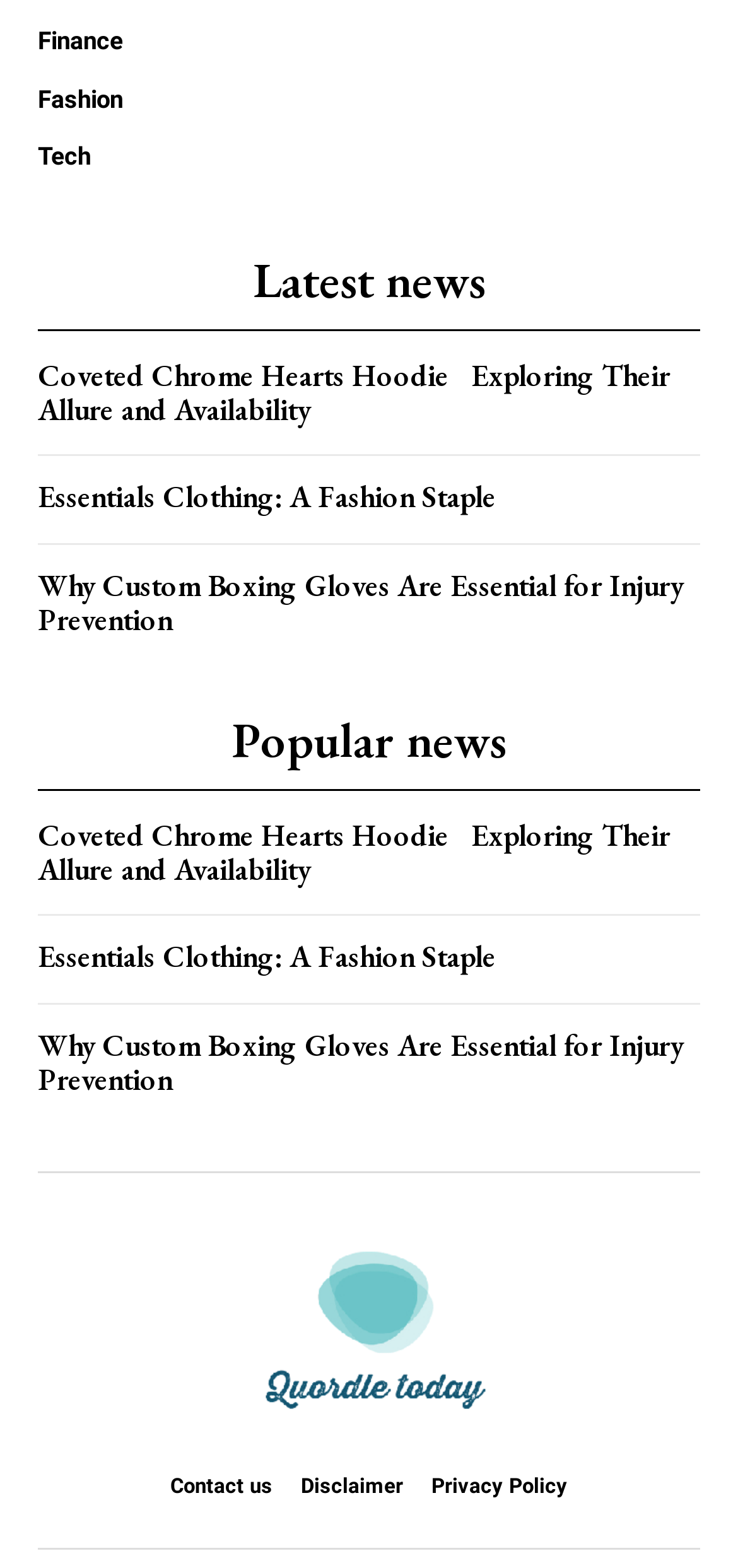Please determine the bounding box coordinates of the element's region to click for the following instruction: "Click on Finance".

[0.051, 0.017, 0.167, 0.035]